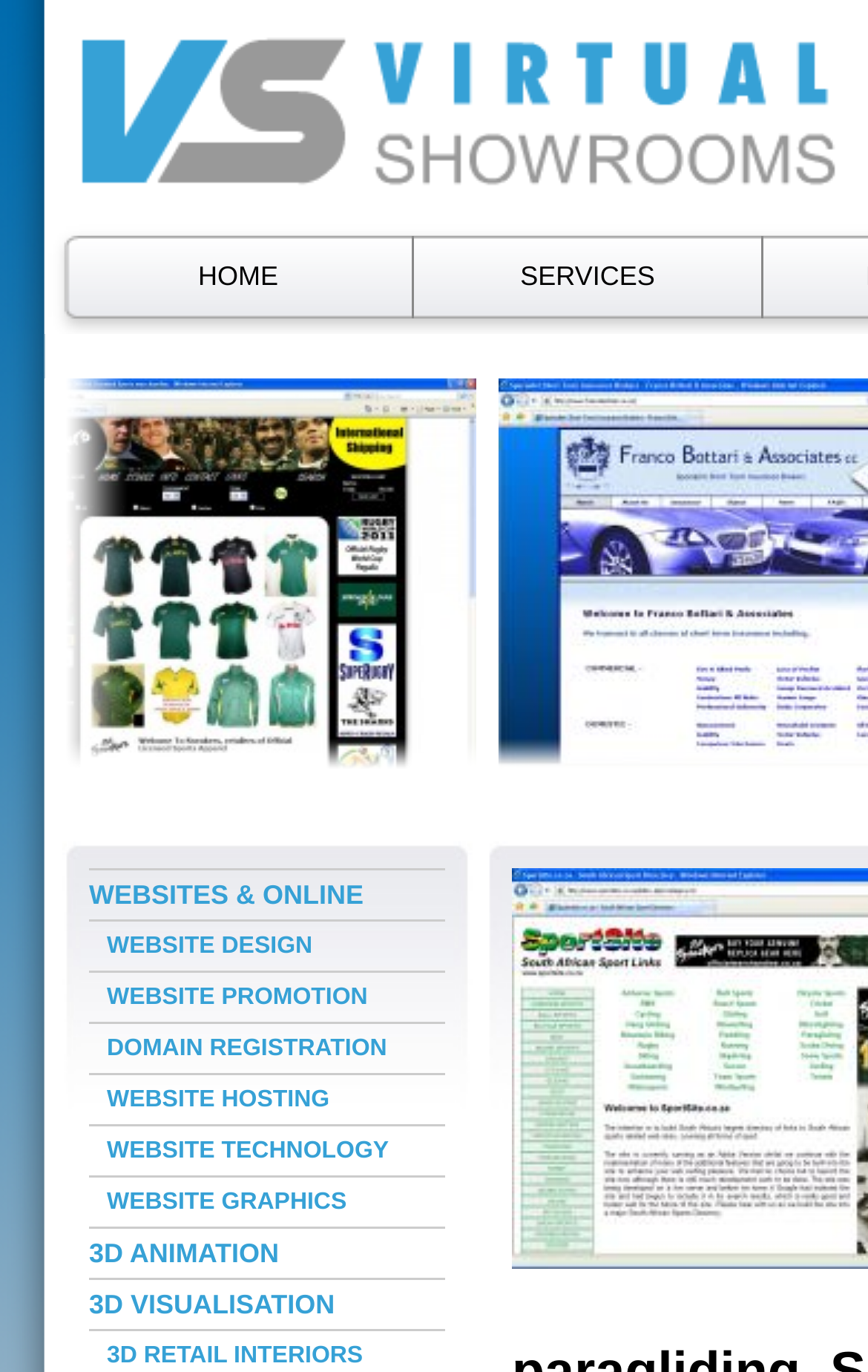Determine the bounding box coordinates of the clickable element to achieve the following action: 'browse services'. Provide the coordinates as four float values between 0 and 1, formatted as [left, top, right, bottom].

[0.477, 0.172, 0.877, 0.232]